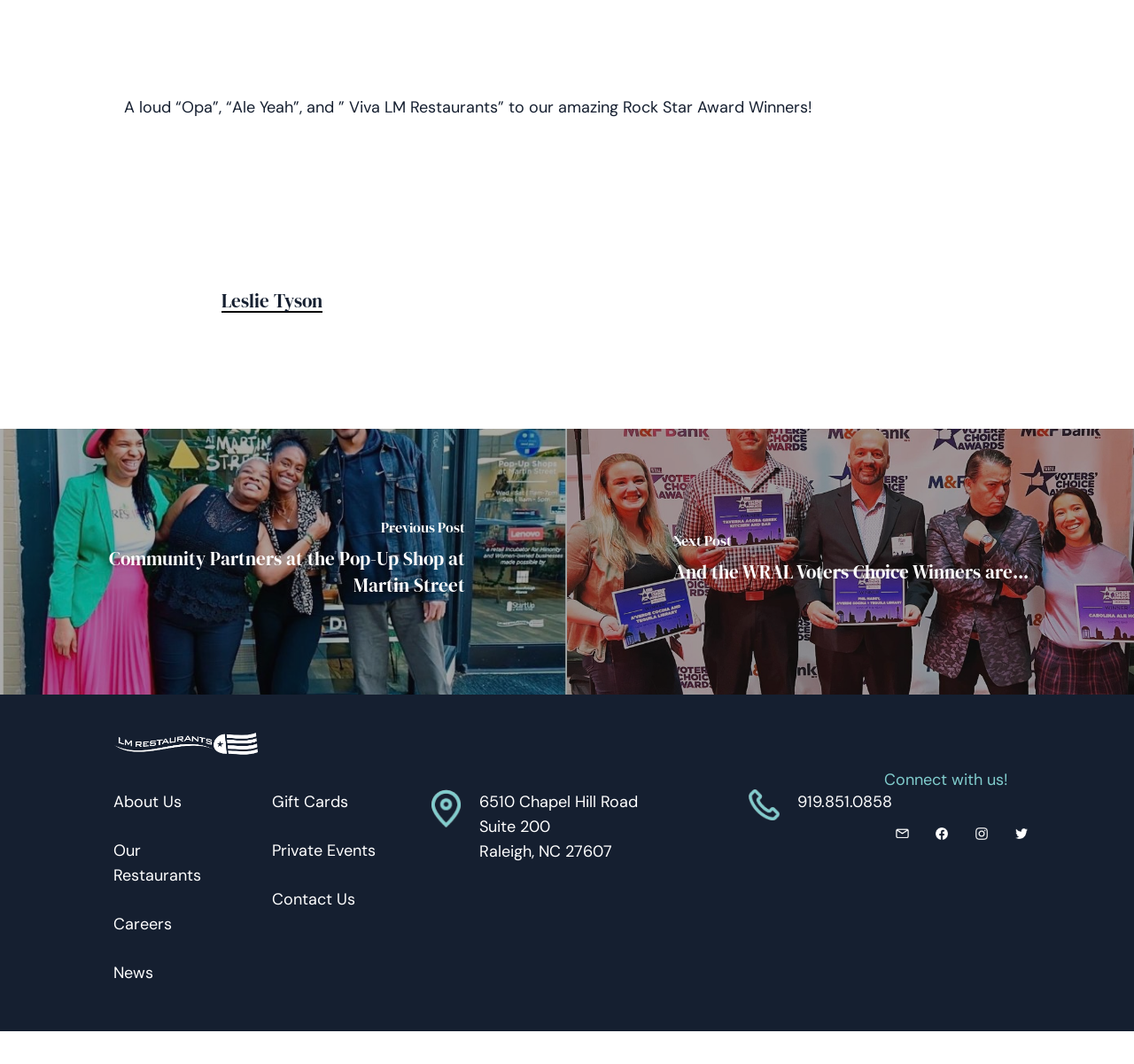Carefully observe the image and respond to the question with a detailed answer:
What is the phone number of the company?

I found the phone number in the footer section, which is '919.851.0858'. This is the contact phone number of the company.